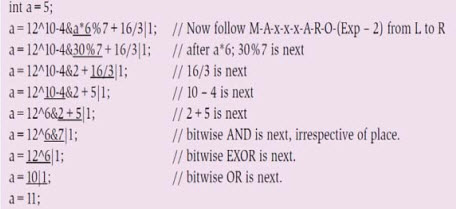What is the purpose of comments in the code?
Based on the screenshot, provide your answer in one word or phrase.

To explain execution sequence